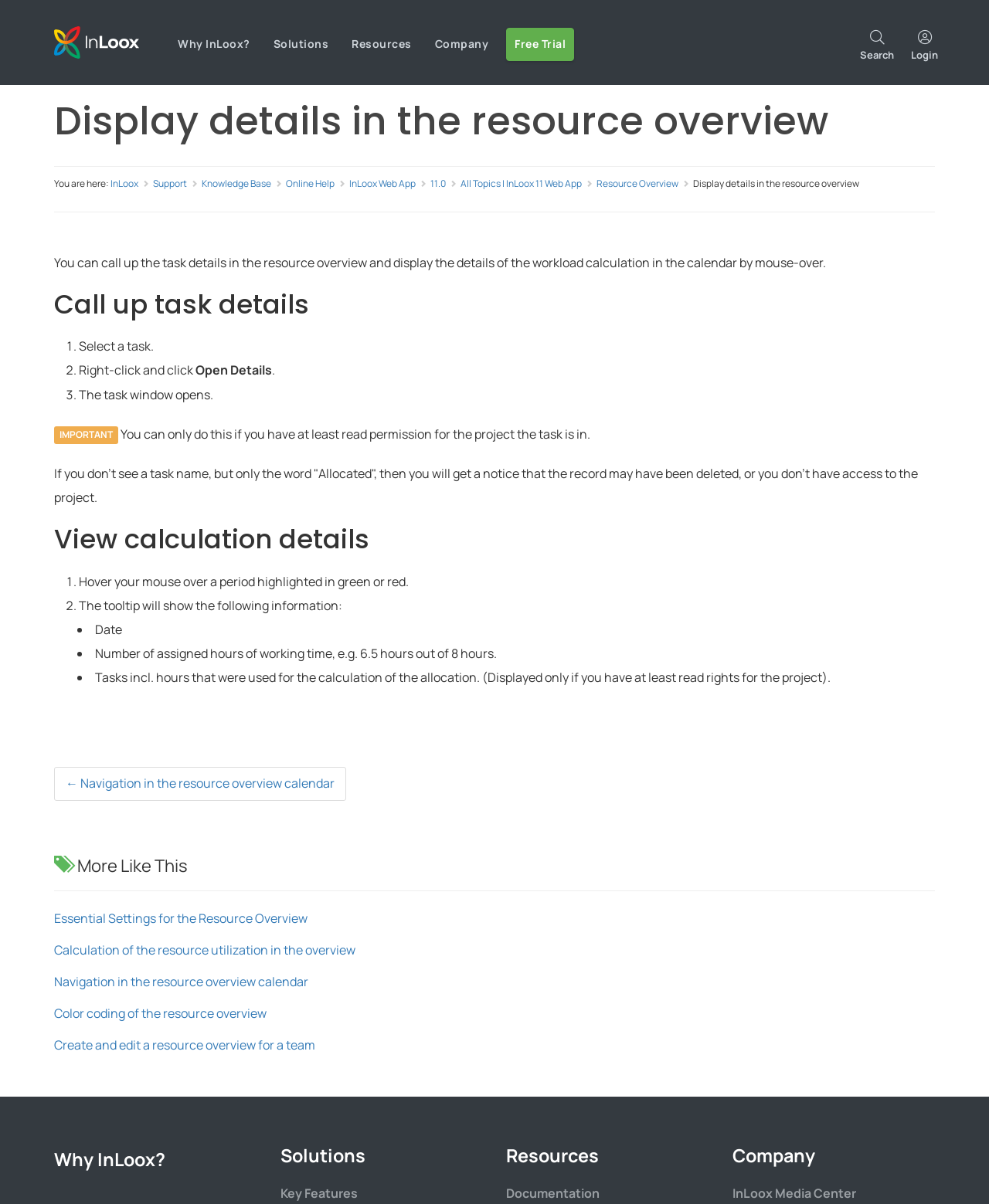What is the function of the 'Free Trial' button?
Answer the question with as much detail as possible.

The 'Free Trial' button is likely used to start a free trial of the InLoox software, allowing users to try out the features and functionality before committing to a purchase.